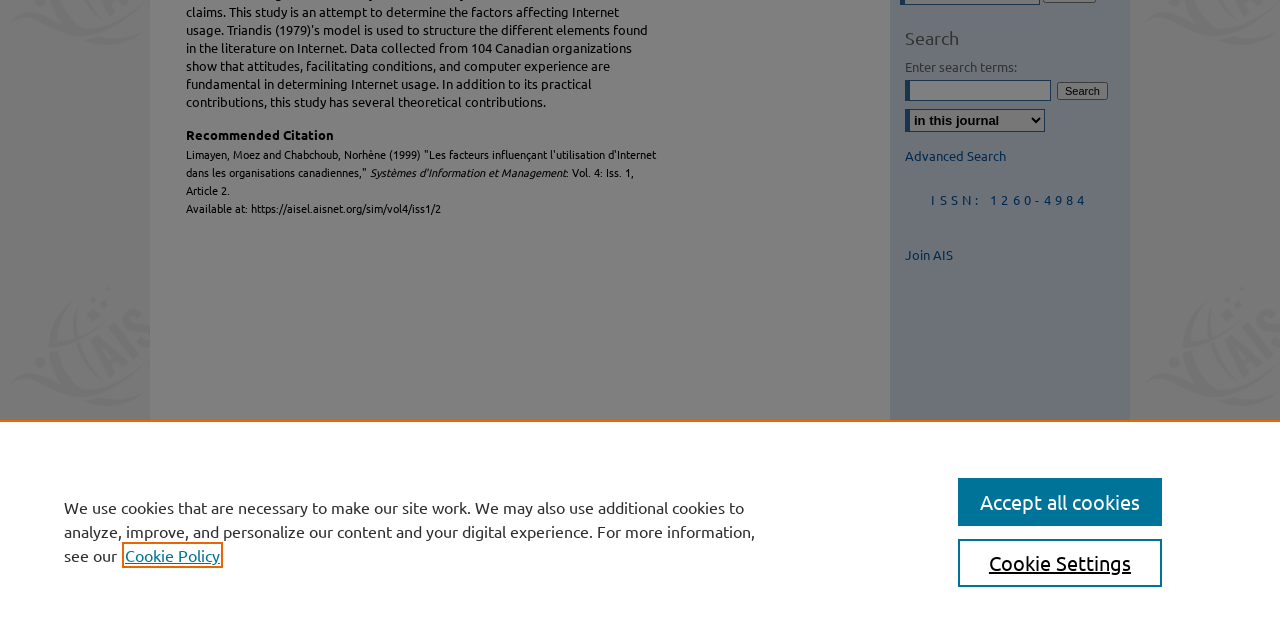Identify the bounding box of the UI element that matches this description: "input value="Comment *" name="comment"".

None